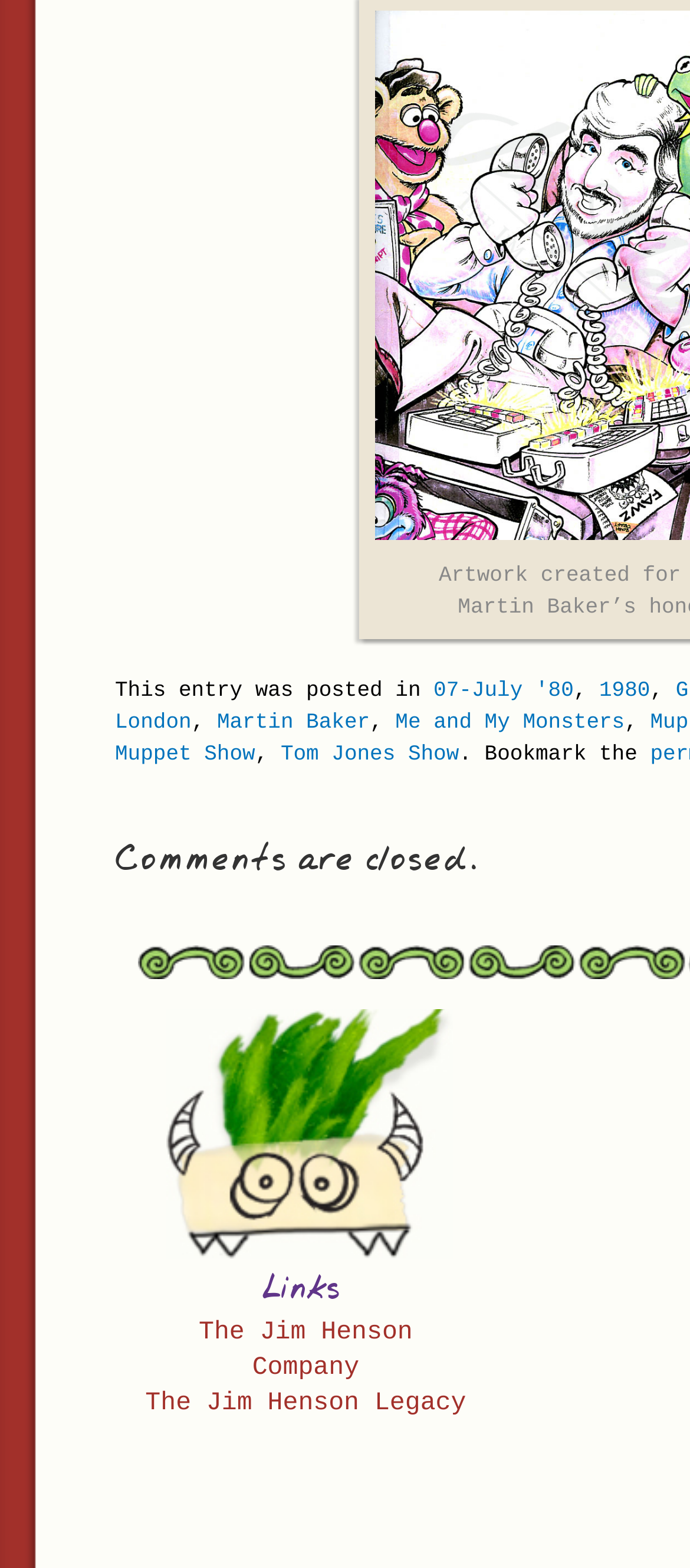Please locate the clickable area by providing the bounding box coordinates to follow this instruction: "View the post from 07-July '80".

[0.628, 0.433, 0.831, 0.449]